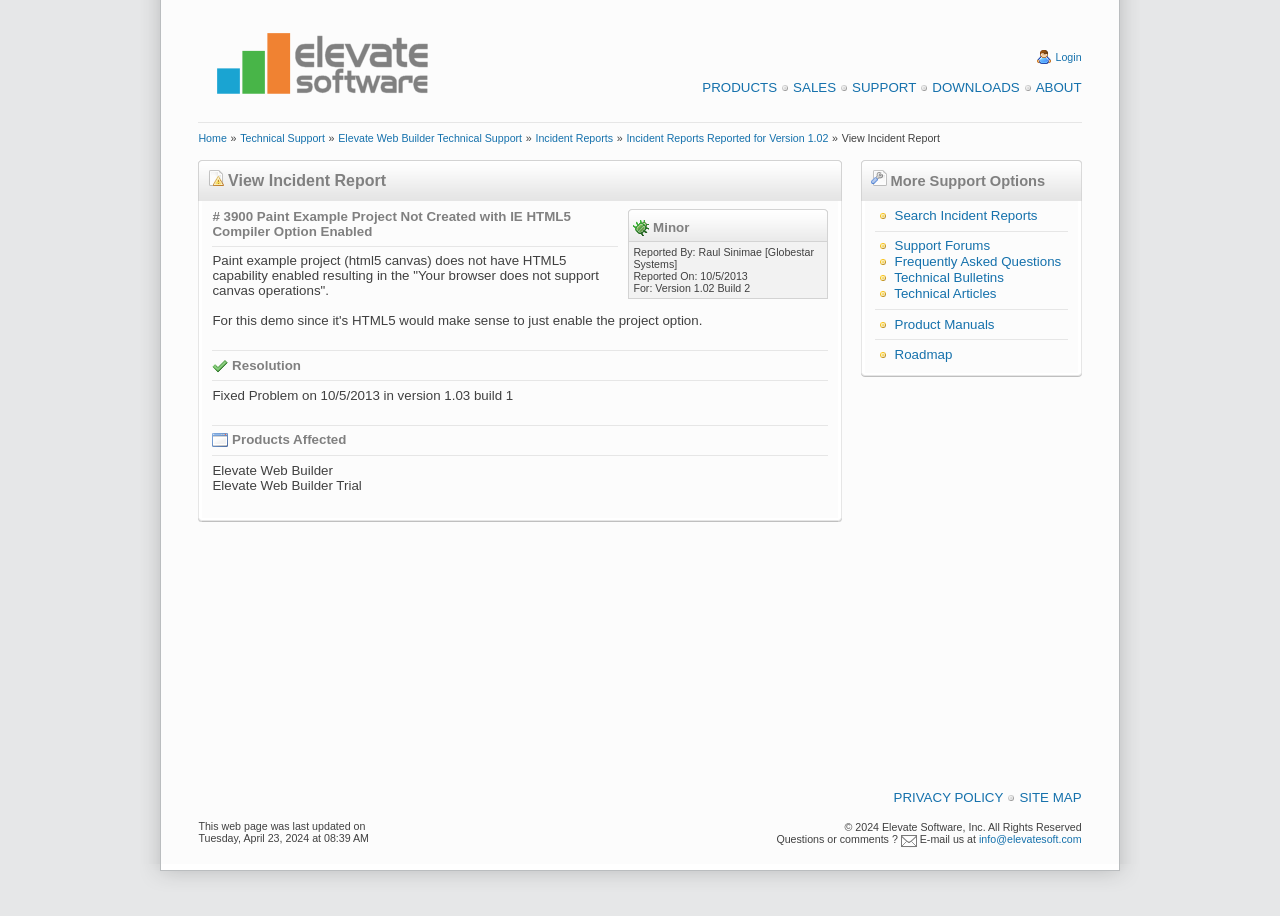Please find the bounding box coordinates of the element that needs to be clicked to perform the following instruction: "View the 'Frequently Asked Questions' page". The bounding box coordinates should be four float numbers between 0 and 1, represented as [left, top, right, bottom].

[0.699, 0.278, 0.829, 0.294]